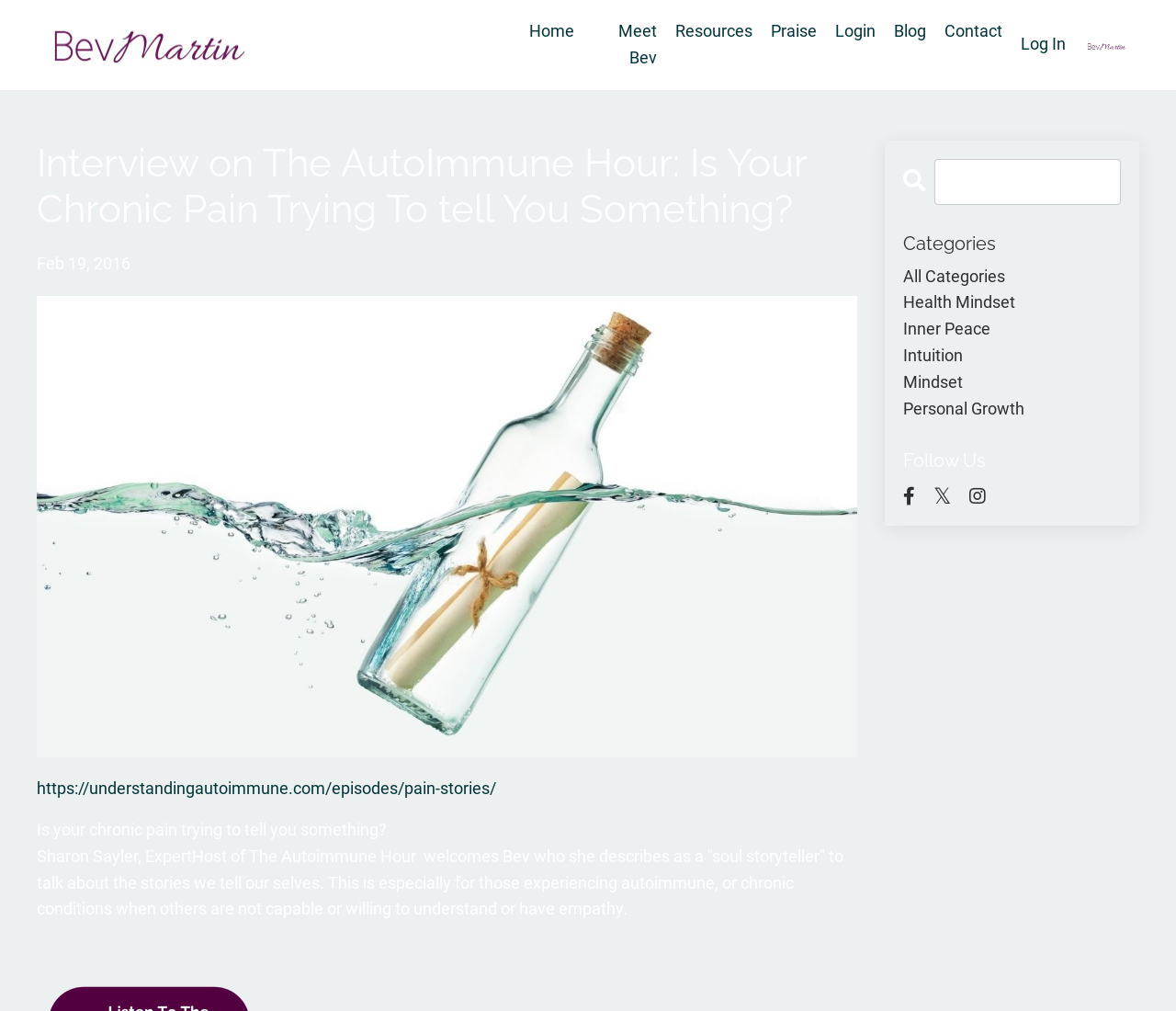Find the primary header on the webpage and provide its text.

Interview on The AutoImmune Hour: Is Your Chronic Pain Trying To tell You Something?